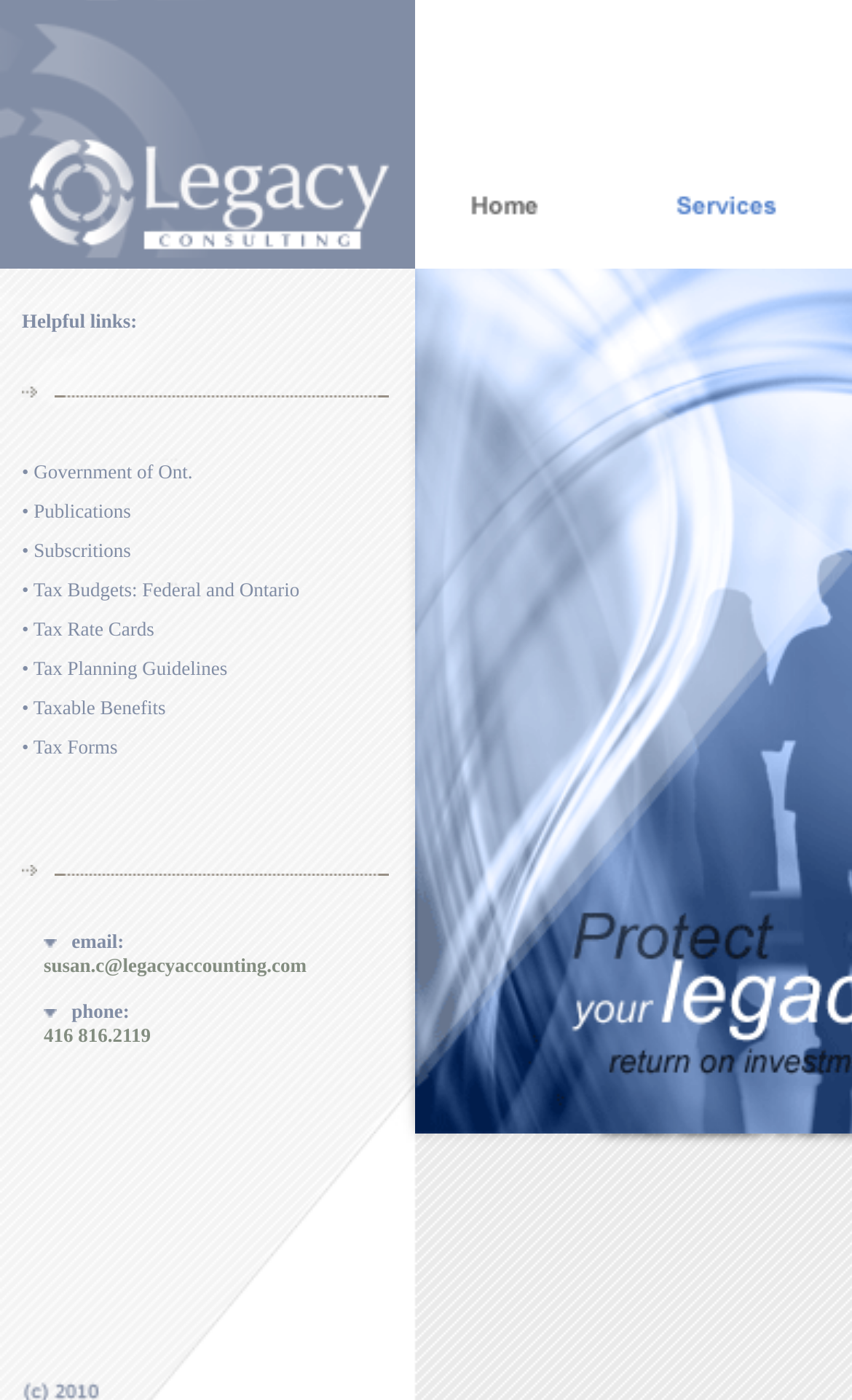Please identify the bounding box coordinates of the element that needs to be clicked to execute the following command: "Call 416 816.2119". Provide the bounding box using four float numbers between 0 and 1, formatted as [left, top, right, bottom].

[0.051, 0.732, 0.177, 0.747]